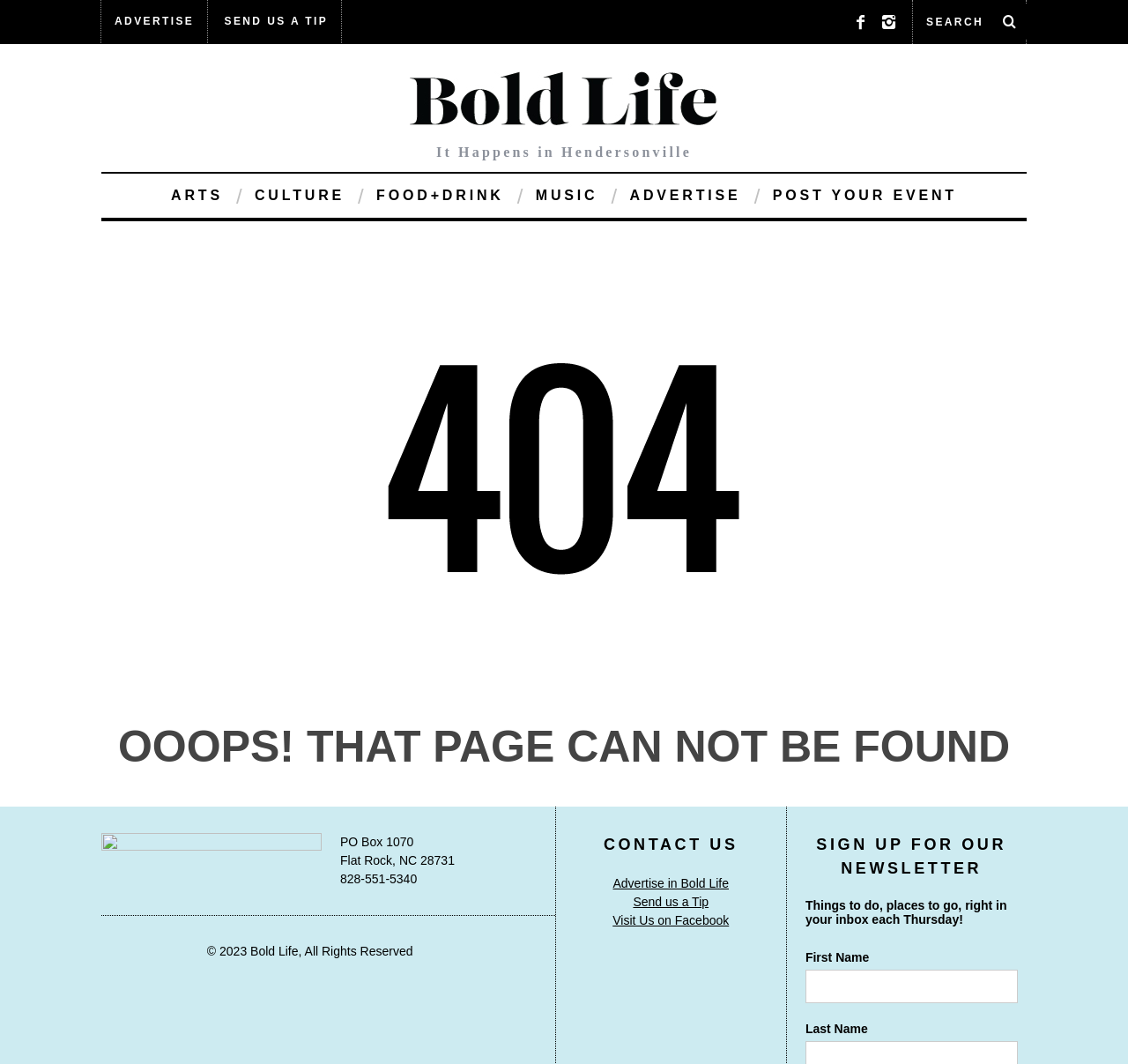Find the bounding box coordinates of the element's region that should be clicked in order to follow the given instruction: "sign up for newsletter". The coordinates should consist of four float numbers between 0 and 1, i.e., [left, top, right, bottom].

[0.714, 0.911, 0.902, 0.943]